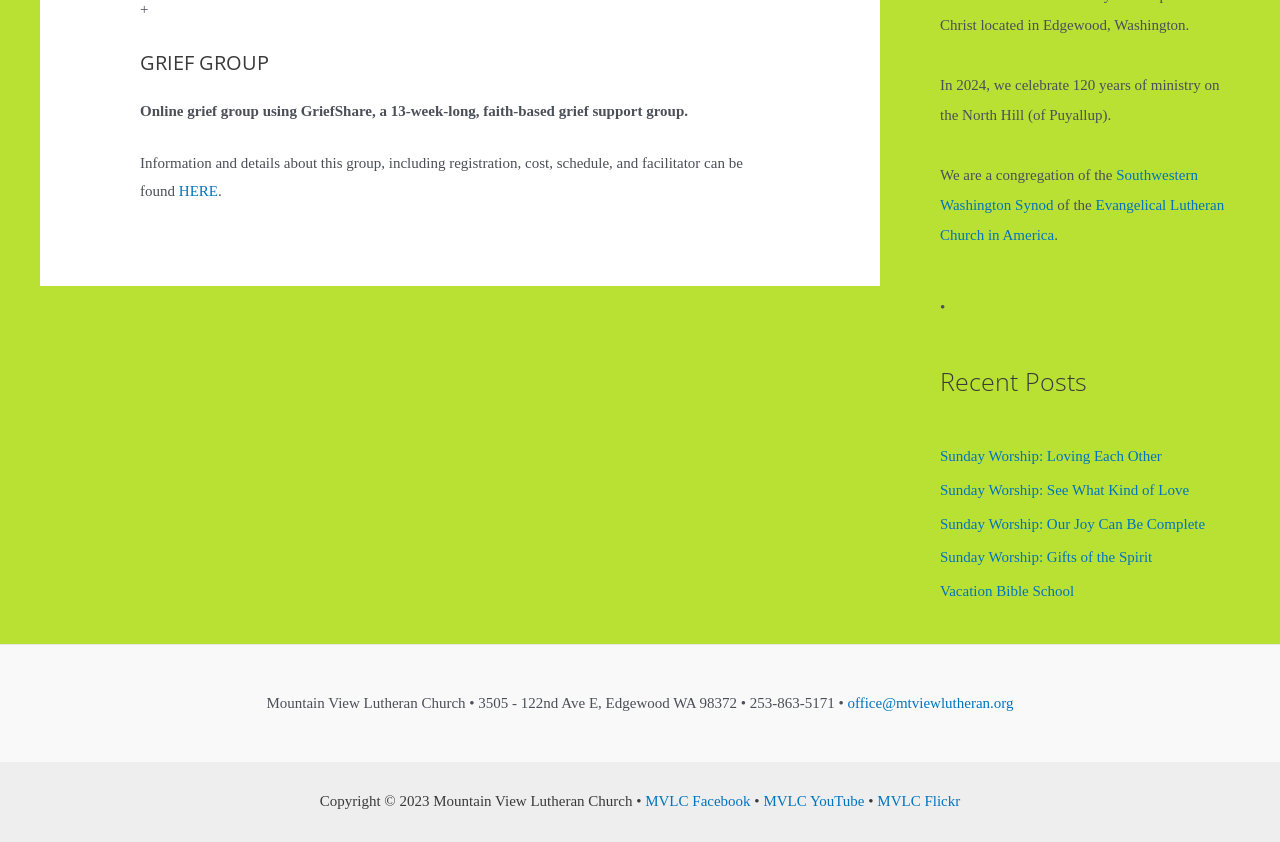Please provide a short answer using a single word or phrase for the question:
What is the address of the church?

3505 - 122nd Ave E, Edgewood WA 98372